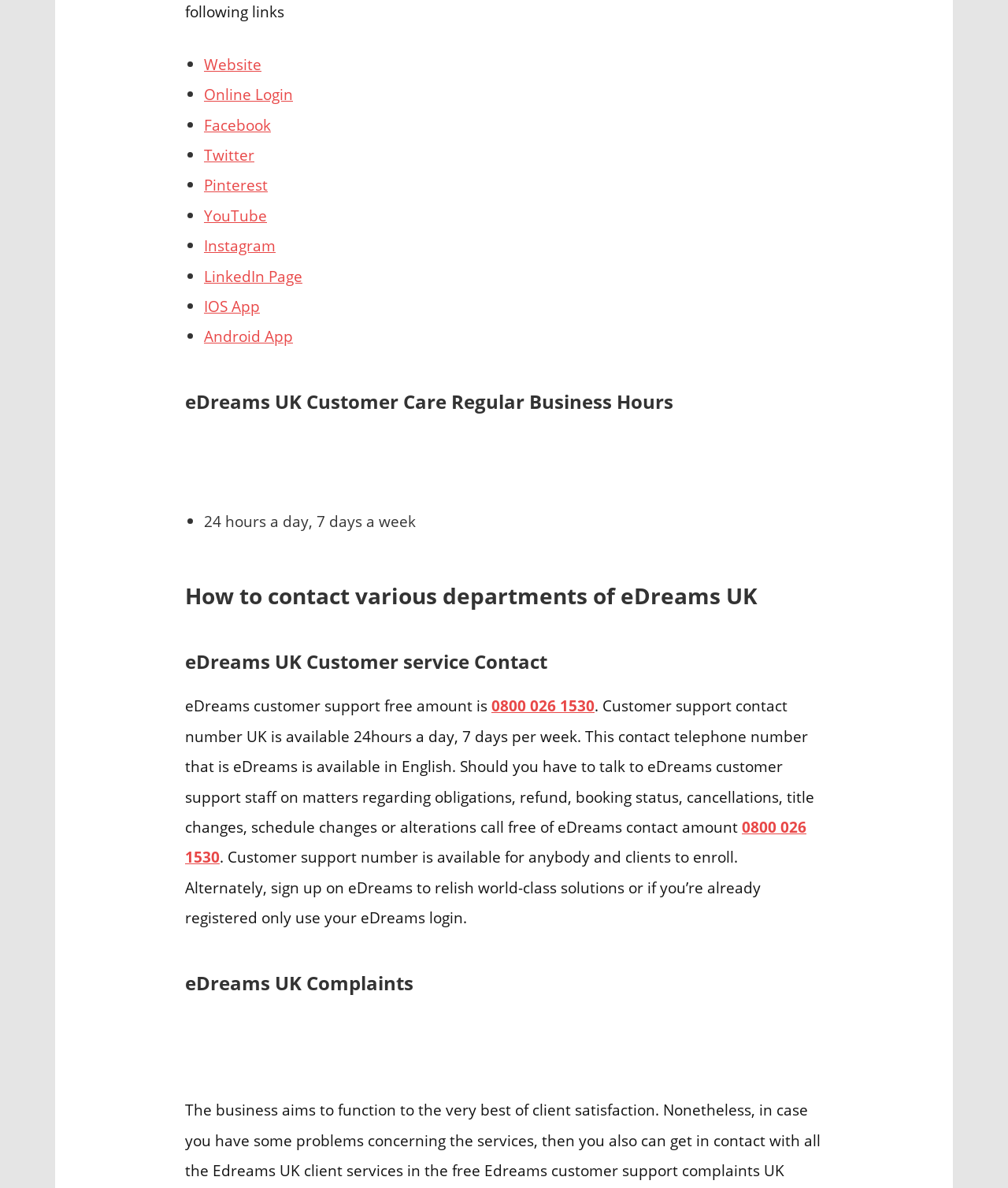What are the regular business hours of eDreams UK Customer Care?
Based on the visual details in the image, please answer the question thoroughly.

I found the regular business hours of eDreams UK Customer Care by looking at the heading element with the text 'eDreams UK Customer Care Regular Business Hours' and the static text element that follows it, which states '24 hours a day, 7 days a week'.